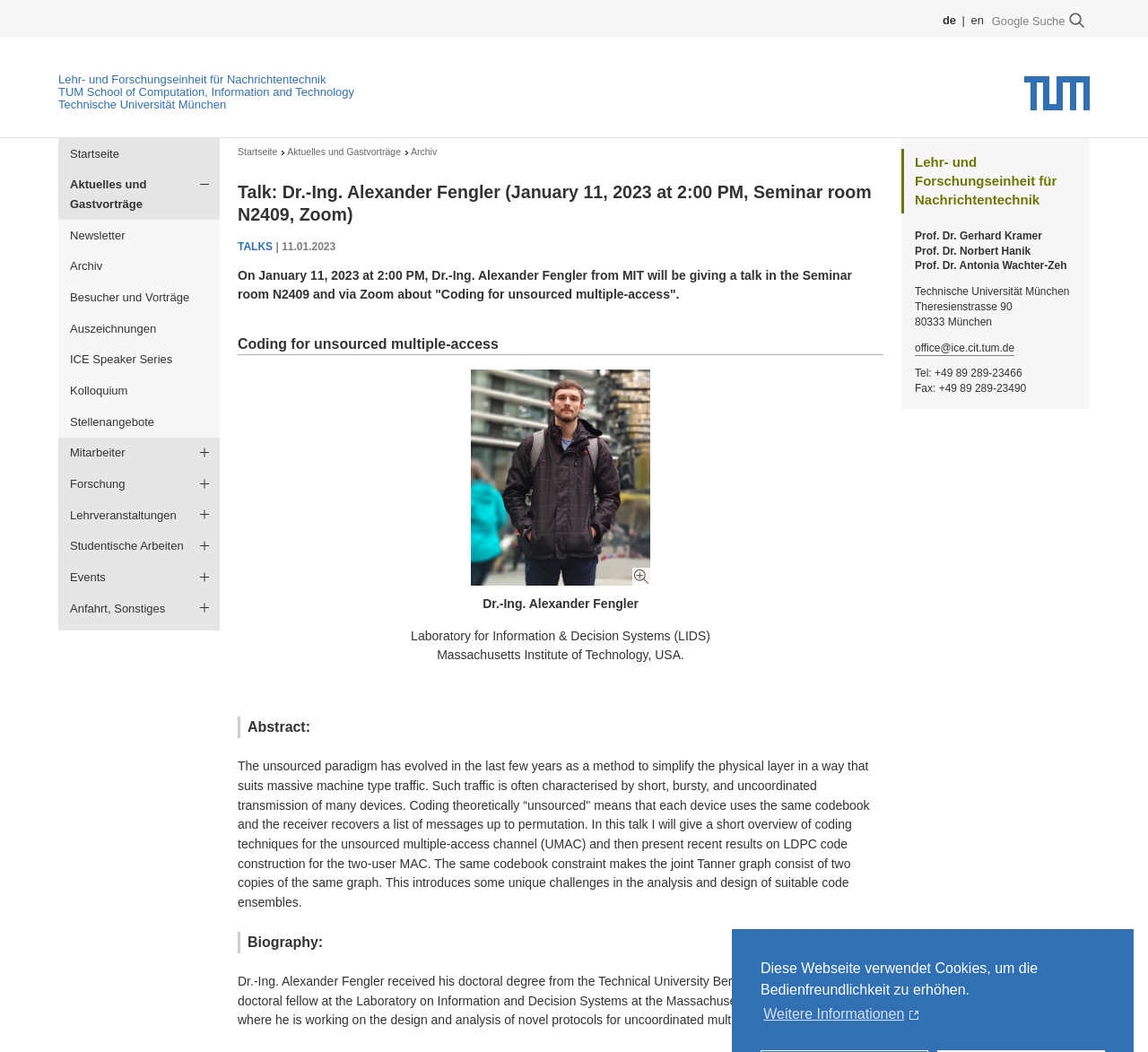Locate the primary heading on the webpage and return its text.

Talk: Dr.-Ing. Alexander Fengler (January 11, 2023 at 2:00 PM, Seminar room N2409, Zoom)